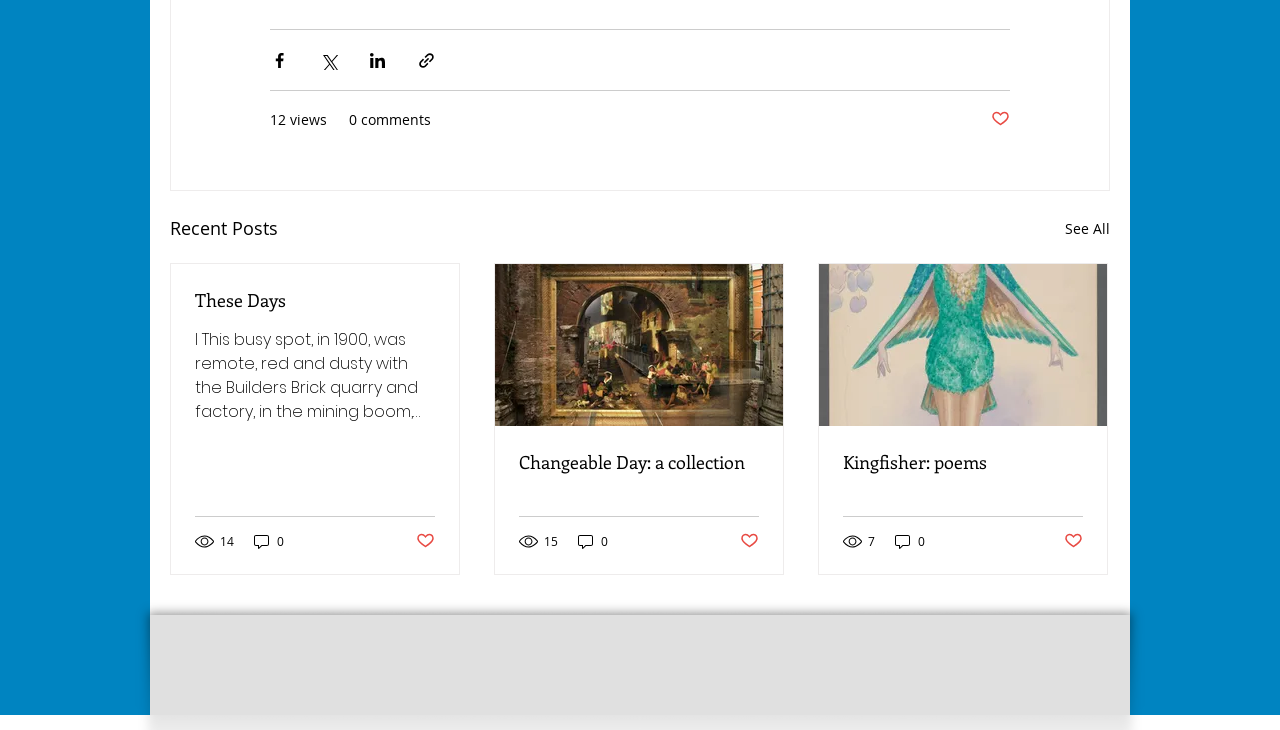Please identify the bounding box coordinates of the region to click in order to complete the task: "Share via Facebook". The coordinates must be four float numbers between 0 and 1, specified as [left, top, right, bottom].

[0.211, 0.069, 0.226, 0.095]